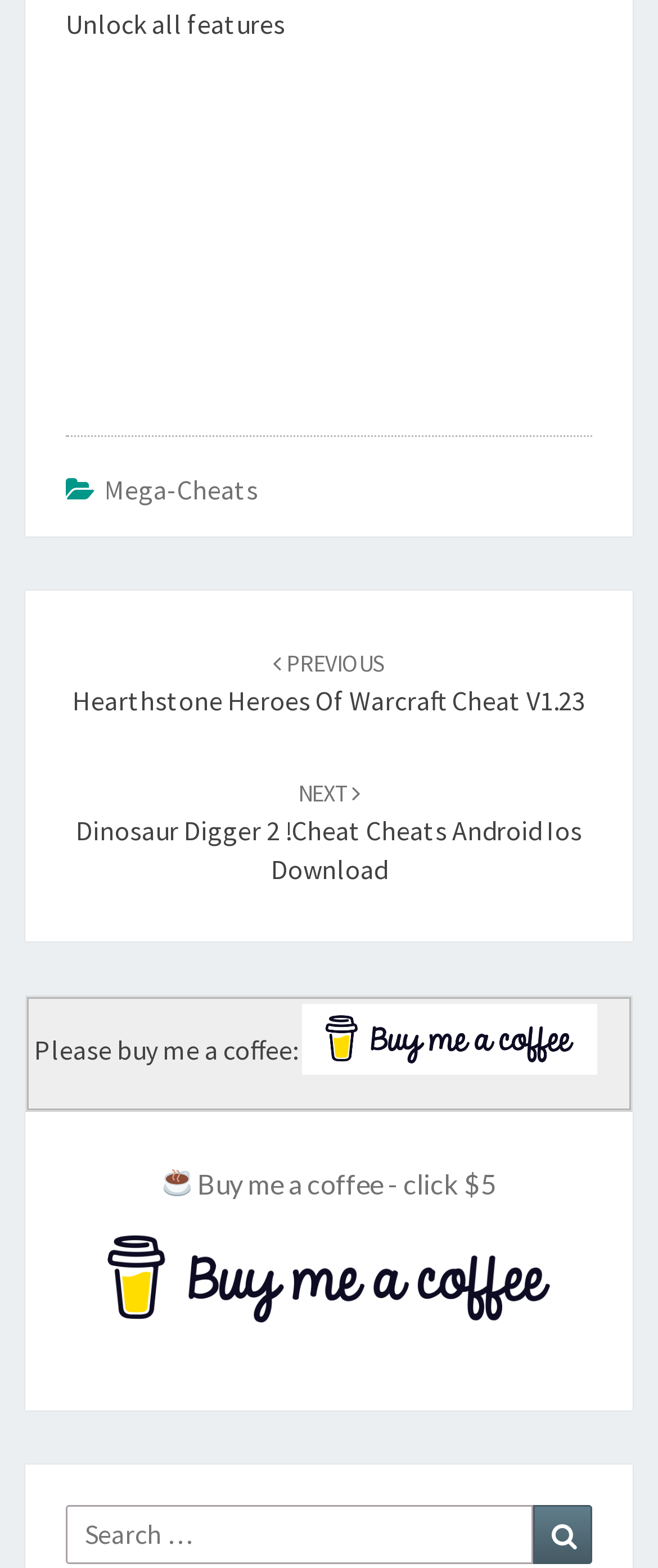Please determine the bounding box coordinates of the element's region to click for the following instruction: "Click on 'NEXT Dinosaur Digger 2!Cheat Cheats Android Ios Download'".

[0.115, 0.494, 0.885, 0.565]